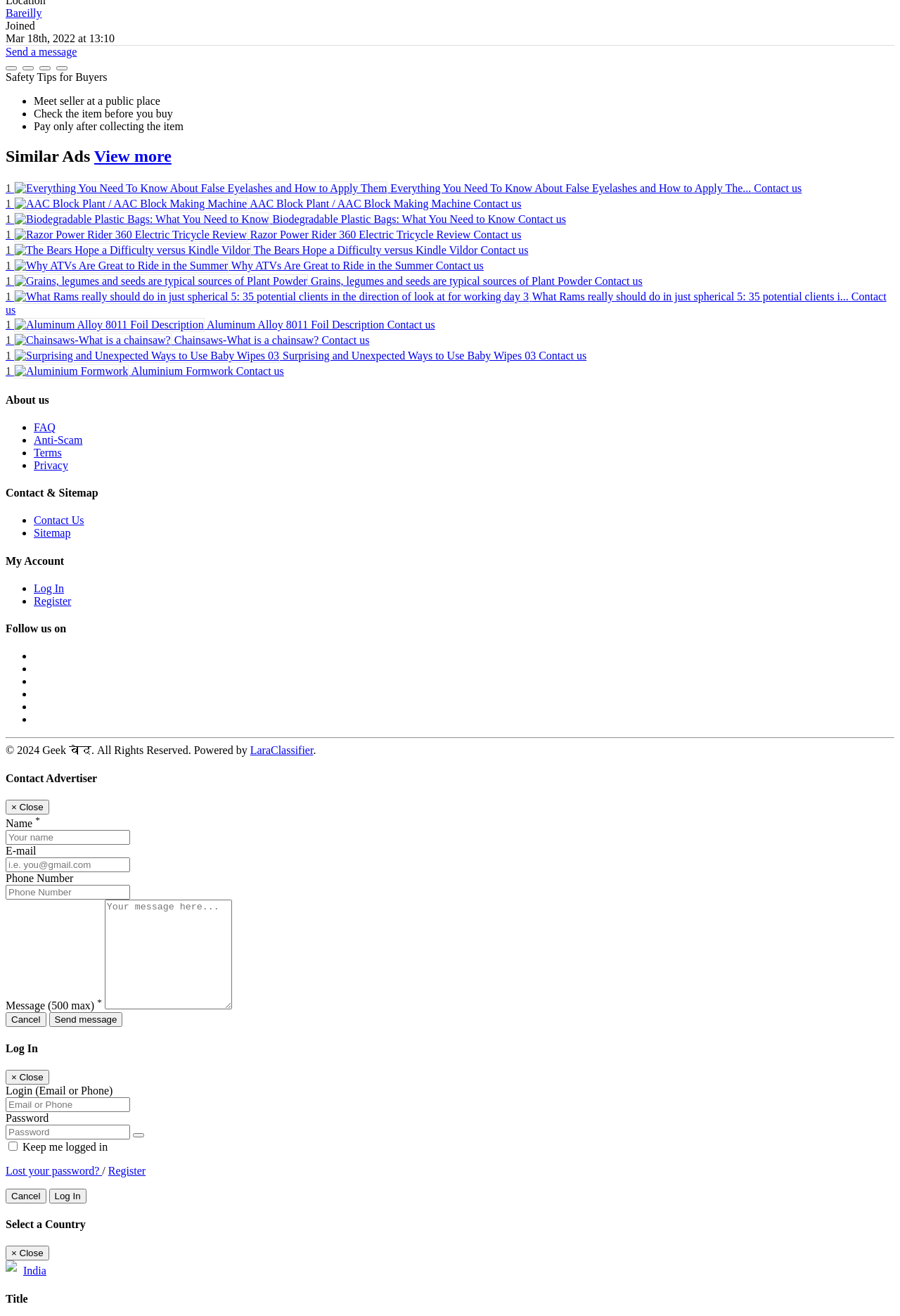Find the bounding box coordinates for the HTML element specified by: "Send a message".

[0.006, 0.035, 0.085, 0.044]